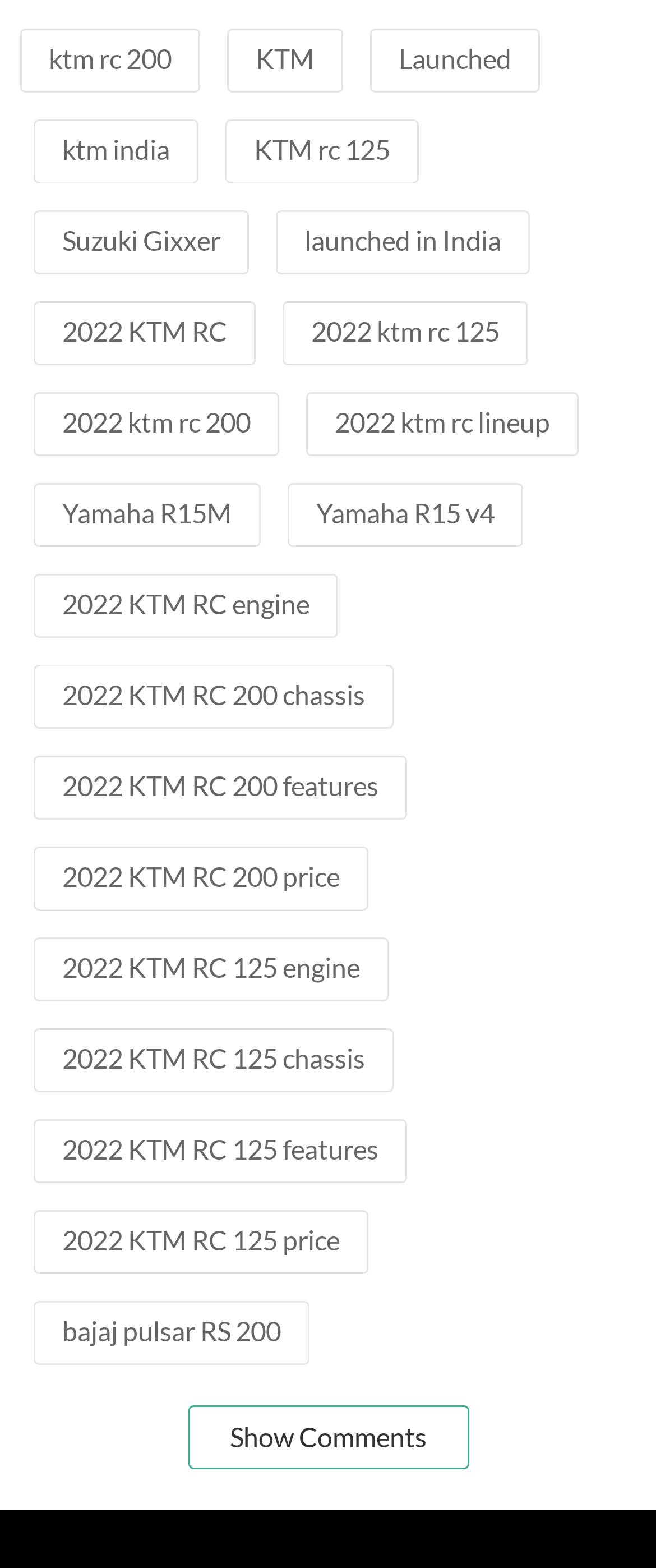Respond to the following question using a concise word or phrase: 
Is there a 'Show Comments' button on the webpage?

Yes